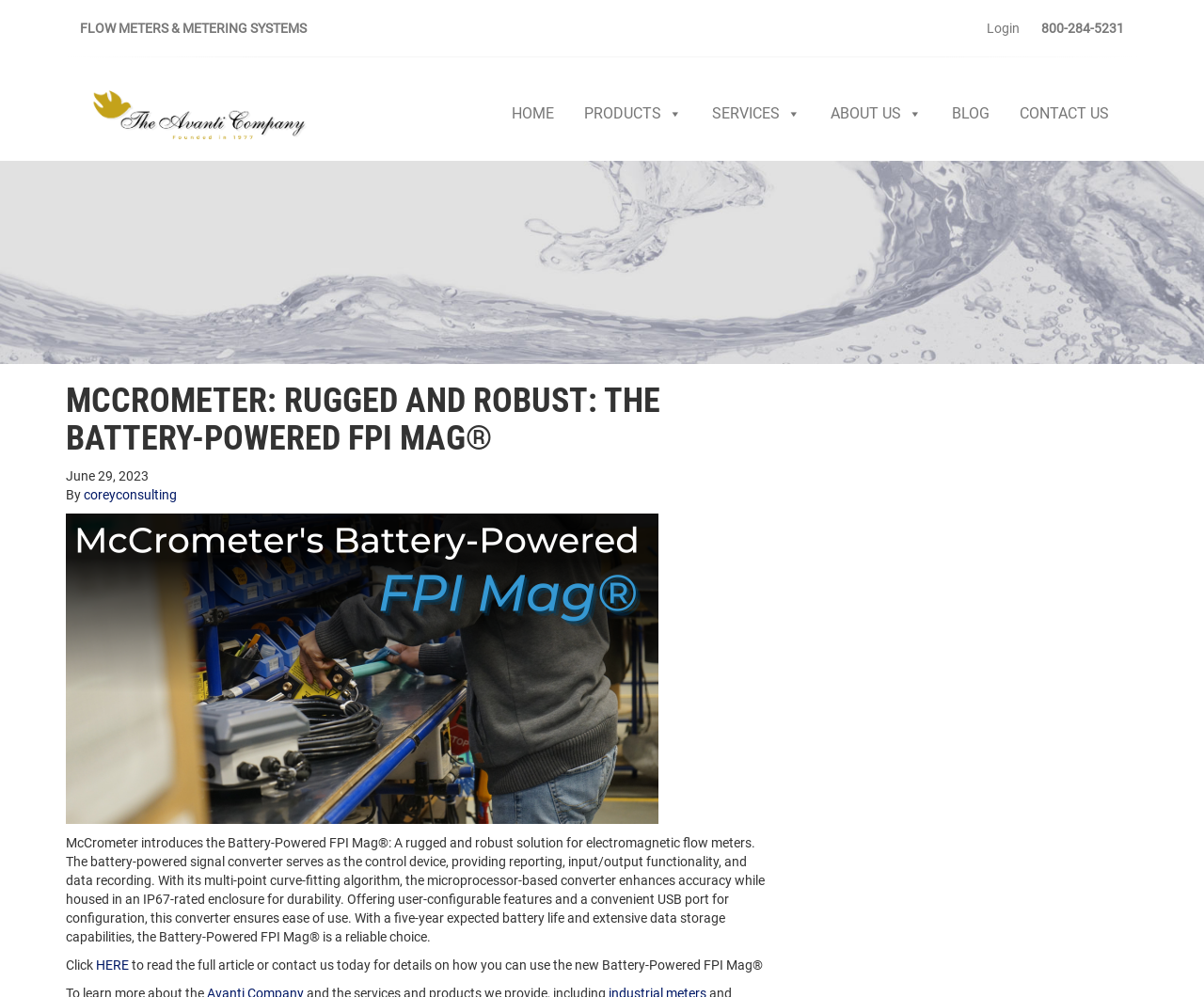Please identify the bounding box coordinates of the element on the webpage that should be clicked to follow this instruction: "View the McCrometer products". The bounding box coordinates should be given as four float numbers between 0 and 1, formatted as [left, top, right, bottom].

[0.055, 0.086, 0.277, 0.151]